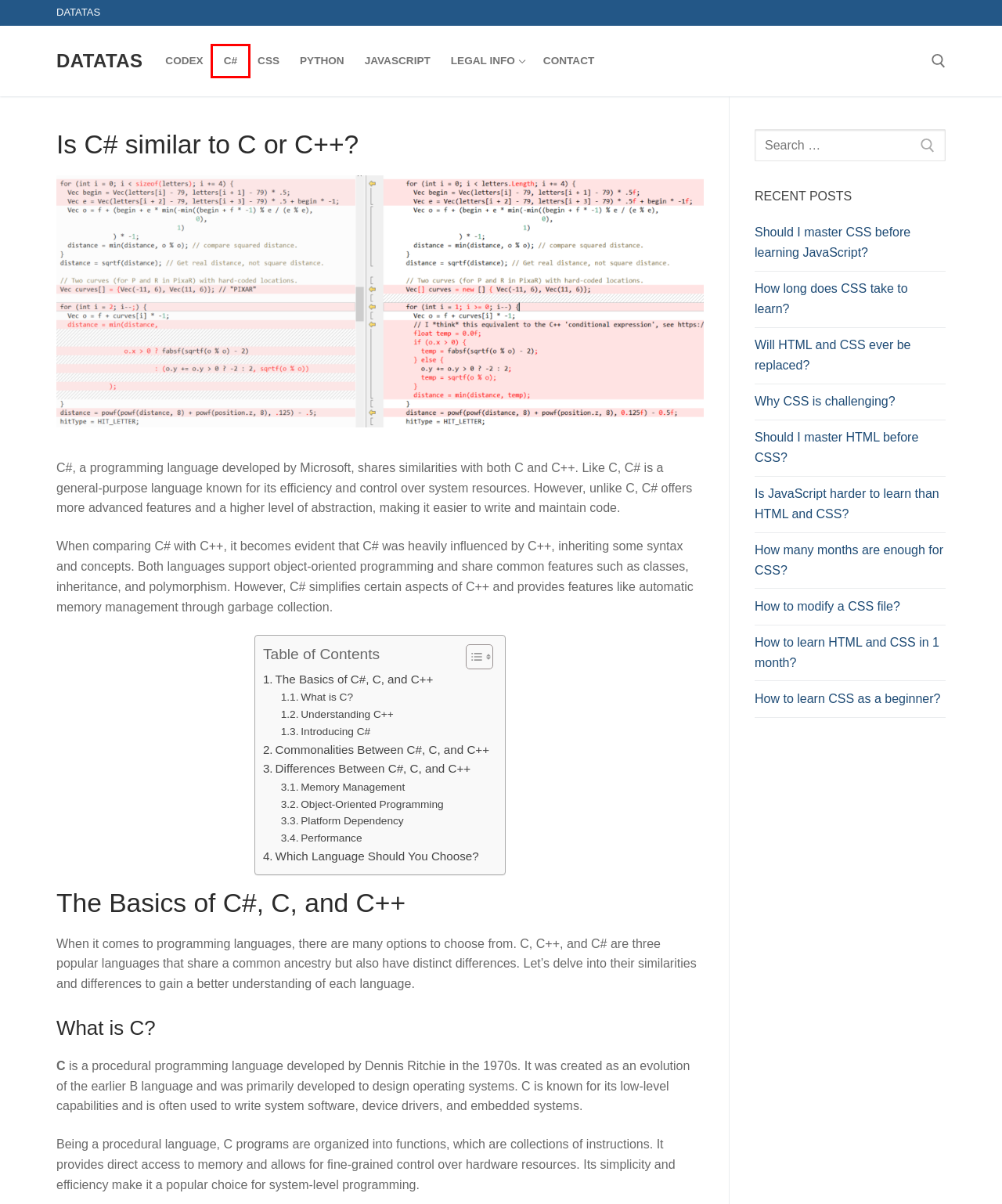Given a screenshot of a webpage with a red bounding box highlighting a UI element, choose the description that best corresponds to the new webpage after clicking the element within the red bounding box. Here are your options:
A. C# - Datatas
B. How many months are enough for CSS? - Datatas
C. Why CSS is challenging? - Datatas
D. Should I master HTML before CSS? - Datatas
E. Is JavaScript harder to learn than HTML and CSS? - Datatas
F. How to modify a CSS file? - Datatas
G. Datatas - All about coding and programming
H. Javascript - Datatas

A